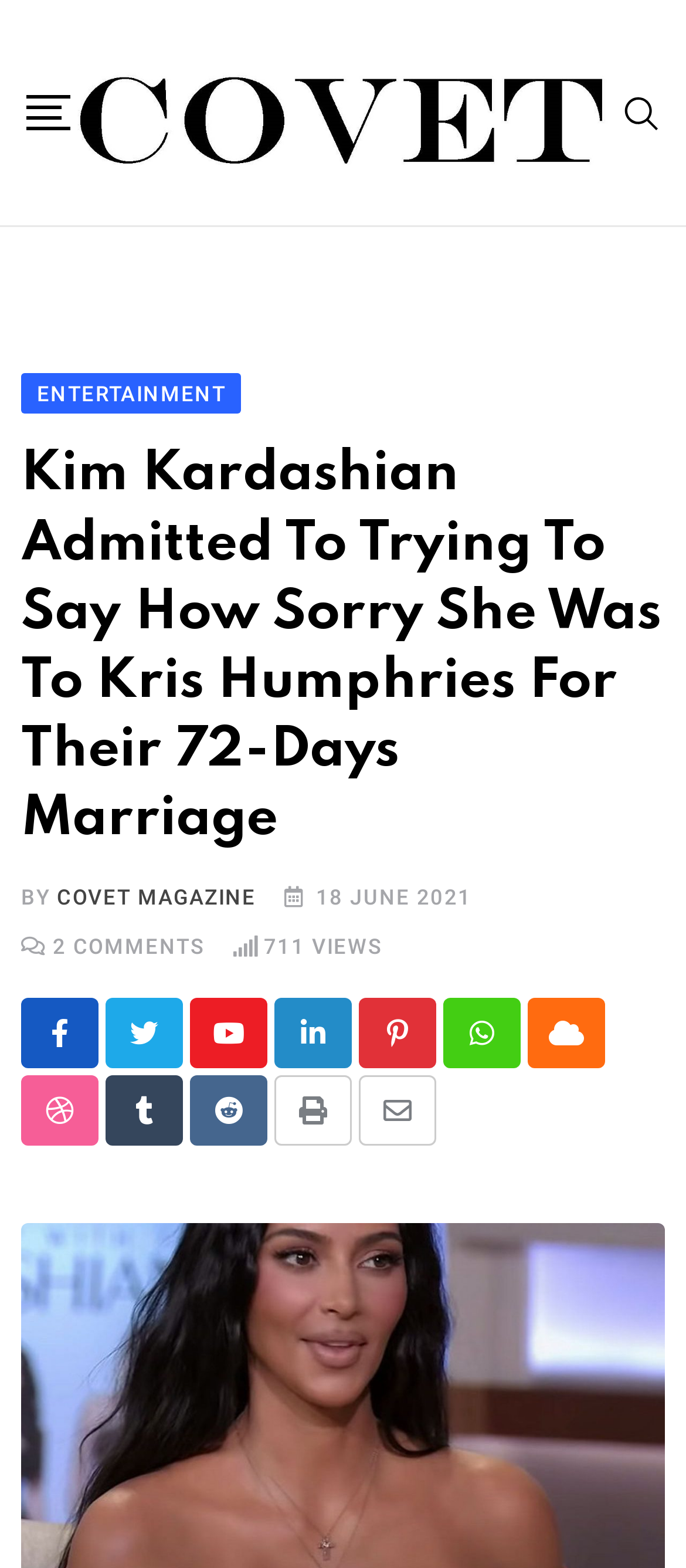Identify the bounding box coordinates for the element you need to click to achieve the following task: "Search for something". Provide the bounding box coordinates as four float numbers between 0 and 1, in the form [left, top, right, bottom].

[0.91, 0.059, 0.962, 0.083]